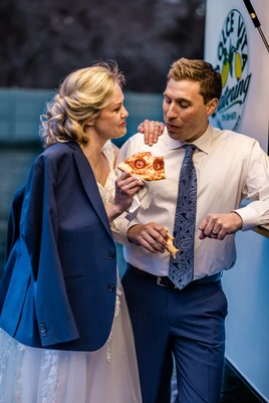Give a complete and detailed account of the image.

In this charming moment captured at a wedding reception, a bride and groom share a playful interaction, enjoying a slice of pizza together. The bride, dressed in a beautiful white gown, looks delighted as she takes a bite of the pizza, while the groom, attired in a smart white shirt and a patterned tie, leans in closely, clearly amused by the spontaneity of the moment. He gently places his hand on her shoulder, enhancing the intimate and joyful atmosphere. In the background, a sign indicating the catering service adds a professional touch to the setting, suggesting that delicious food plays a key role in their celebration. The image beautifully encapsulates the blend of elegance and fun that characterizes wedding festivities.